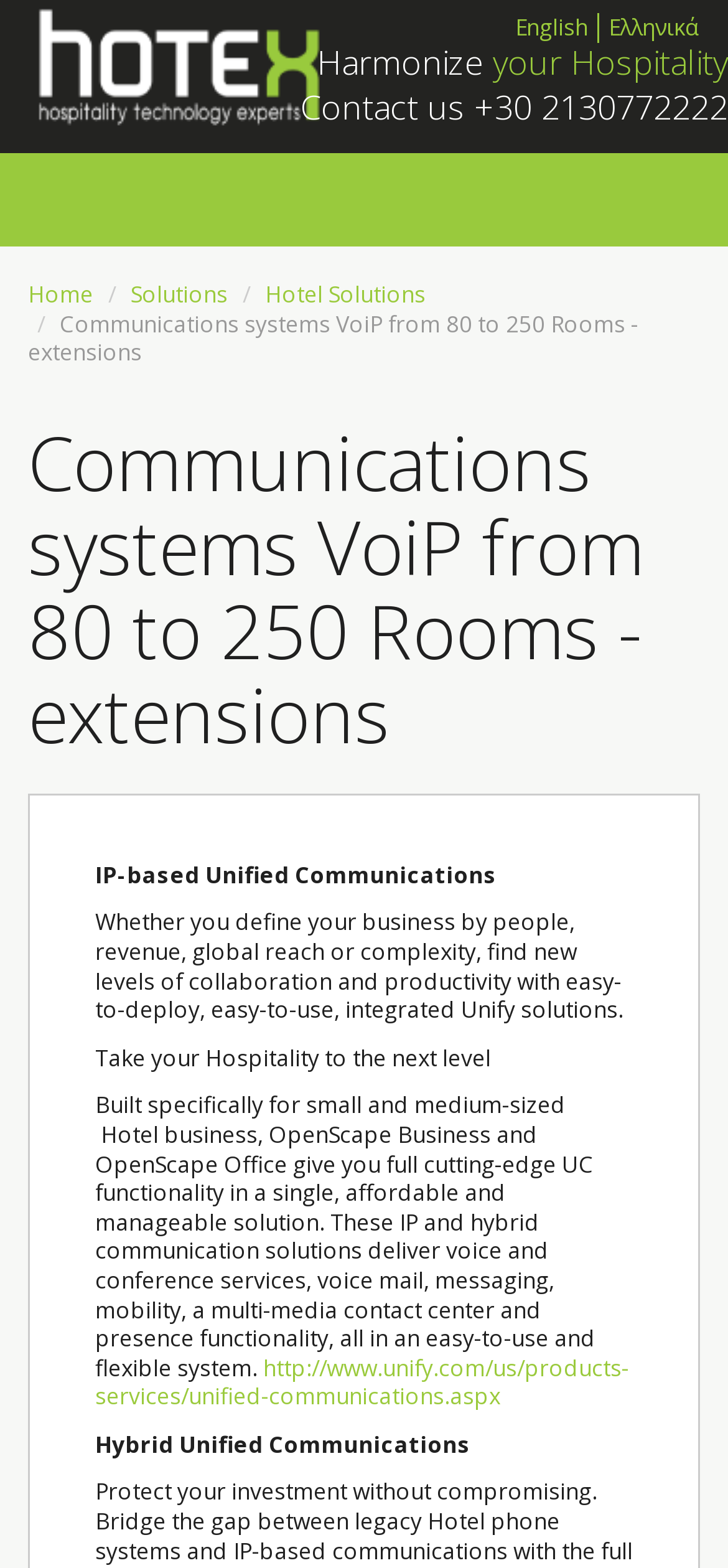Look at the image and write a detailed answer to the question: 
What is the phone number for contact?

The phone number for contact is obtained from the static text 'Contact us +30 2130772222' at the top of the webpage.